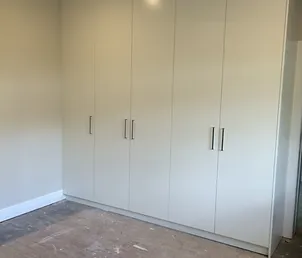Craft a detailed explanation of the image.

This image showcases a modern, four-door hinged wardrobe with a sleek polyurethane finish. The wardrobe features a minimalist design with a glossy, off-white surface and simple, stylish handles that contribute to its contemporary appeal. Set against a neutral wall, the wardrobe's framed doors enhance the room's aesthetic while providing ample storage space. The floor, partially visible, has a wooden texture that complements the overall design, creating a harmonious and stylish look. This wardrobe is ideal for those seeking both functionality and elegance in their living space.